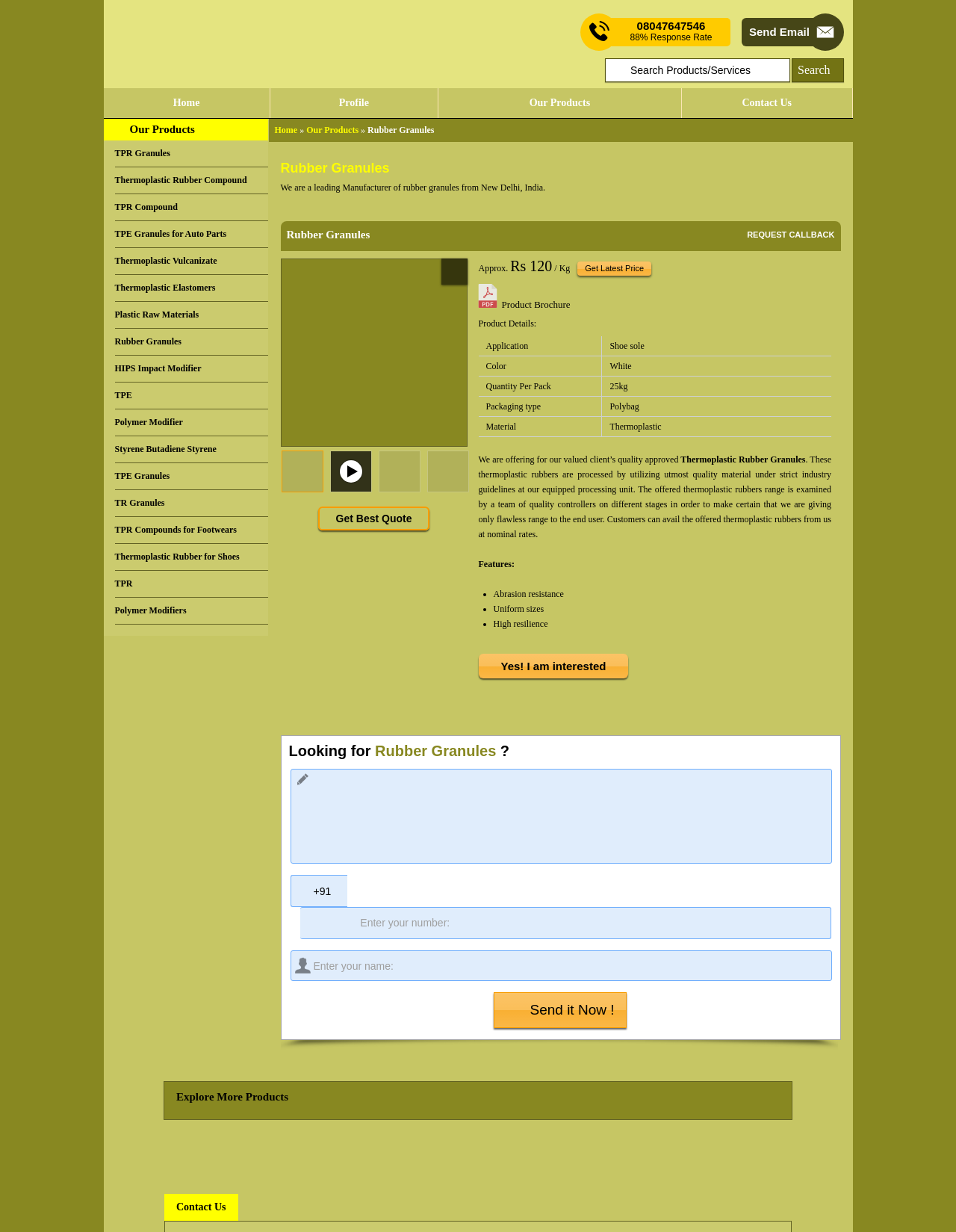Pinpoint the bounding box coordinates of the area that should be clicked to complete the following instruction: "Click on the 'Home' link". The coordinates must be given as four float numbers between 0 and 1, i.e., [left, top, right, bottom].

[0.108, 0.072, 0.283, 0.096]